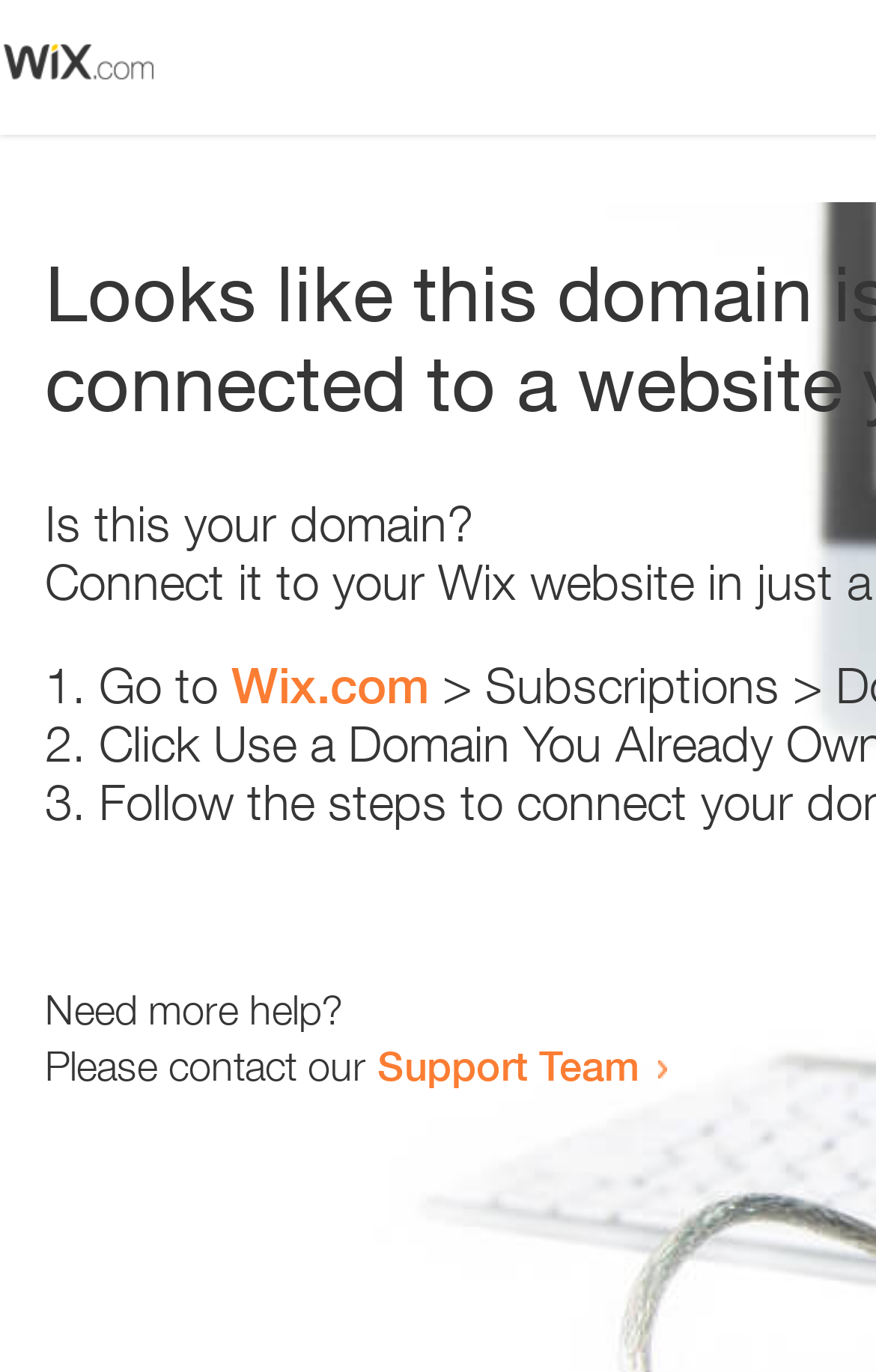Identify the main heading from the webpage and provide its text content.

Looks like this domain isn't
connected to a website yet